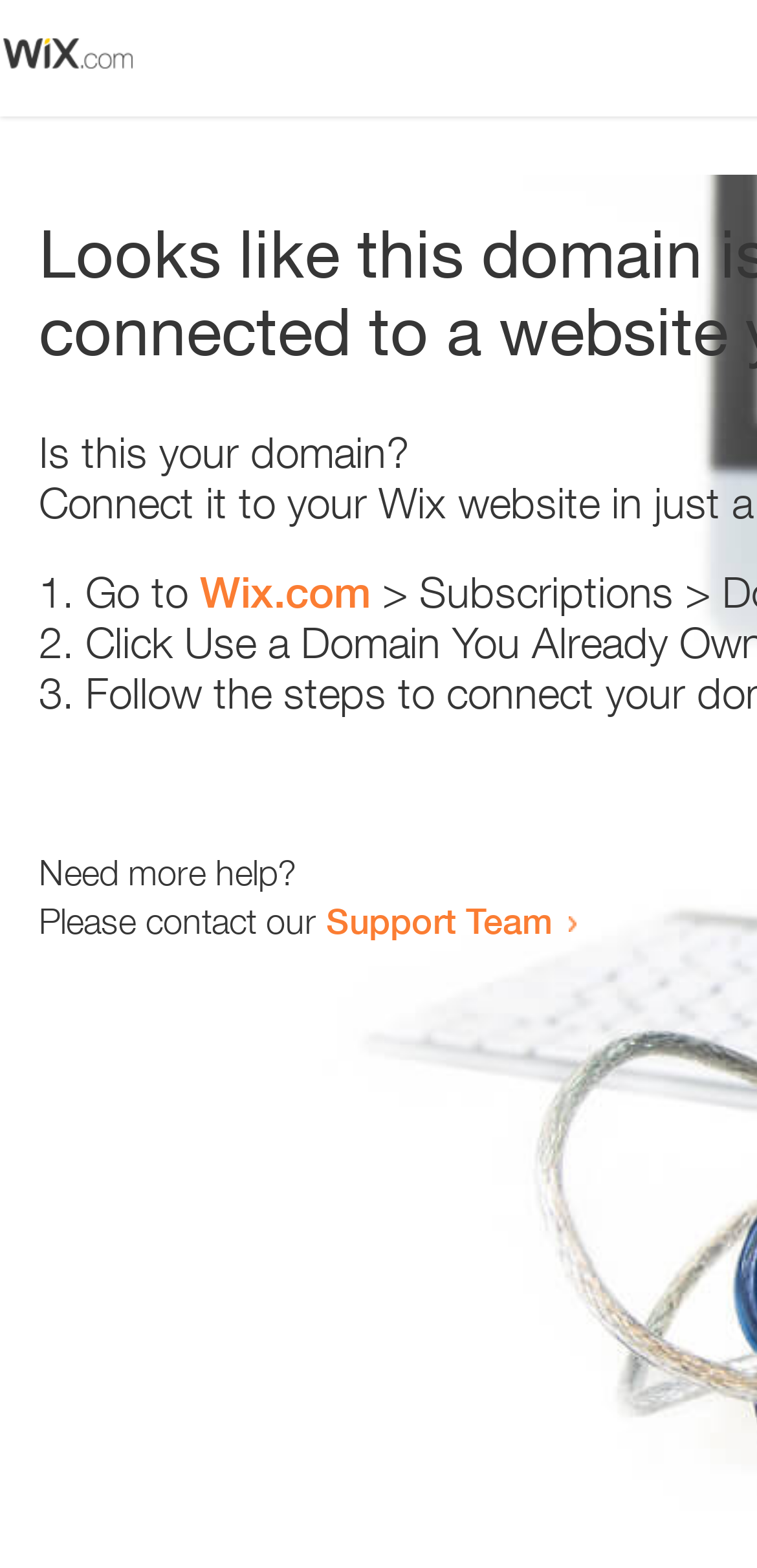Reply to the question with a brief word or phrase: Is there an image on the webpage?

Yes